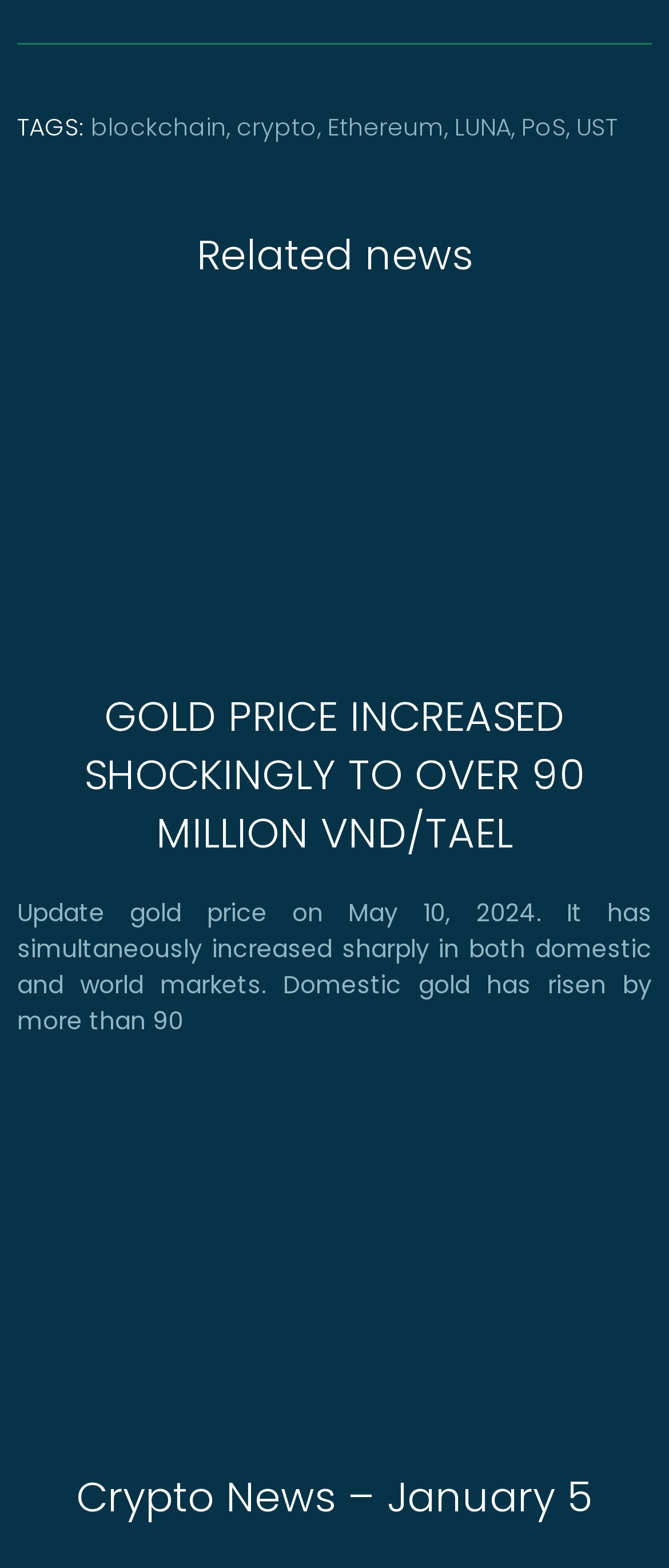Please answer the following question as detailed as possible based on the image: 
What is the date mentioned in the first news article?

The date mentioned in the first news article is May 10, 2024, which is the date when the gold price was updated.